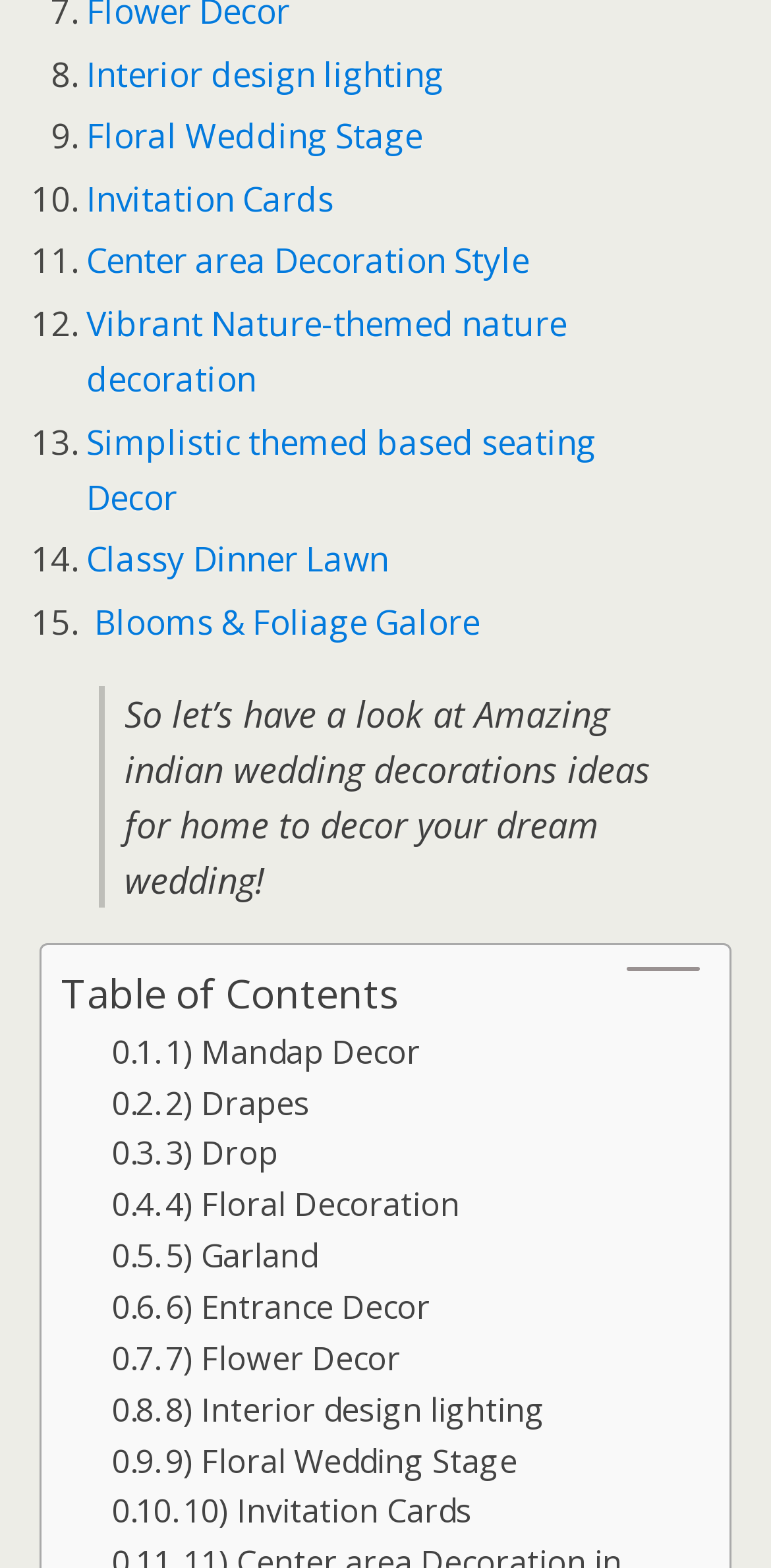Are the list markers in the list of wedding decoration ideas numbered?
Please provide a detailed and thorough answer to the question.

The list markers in the list of wedding decoration ideas are numbered, starting from 8 and going up to 15, indicating that the list is a numbered list.